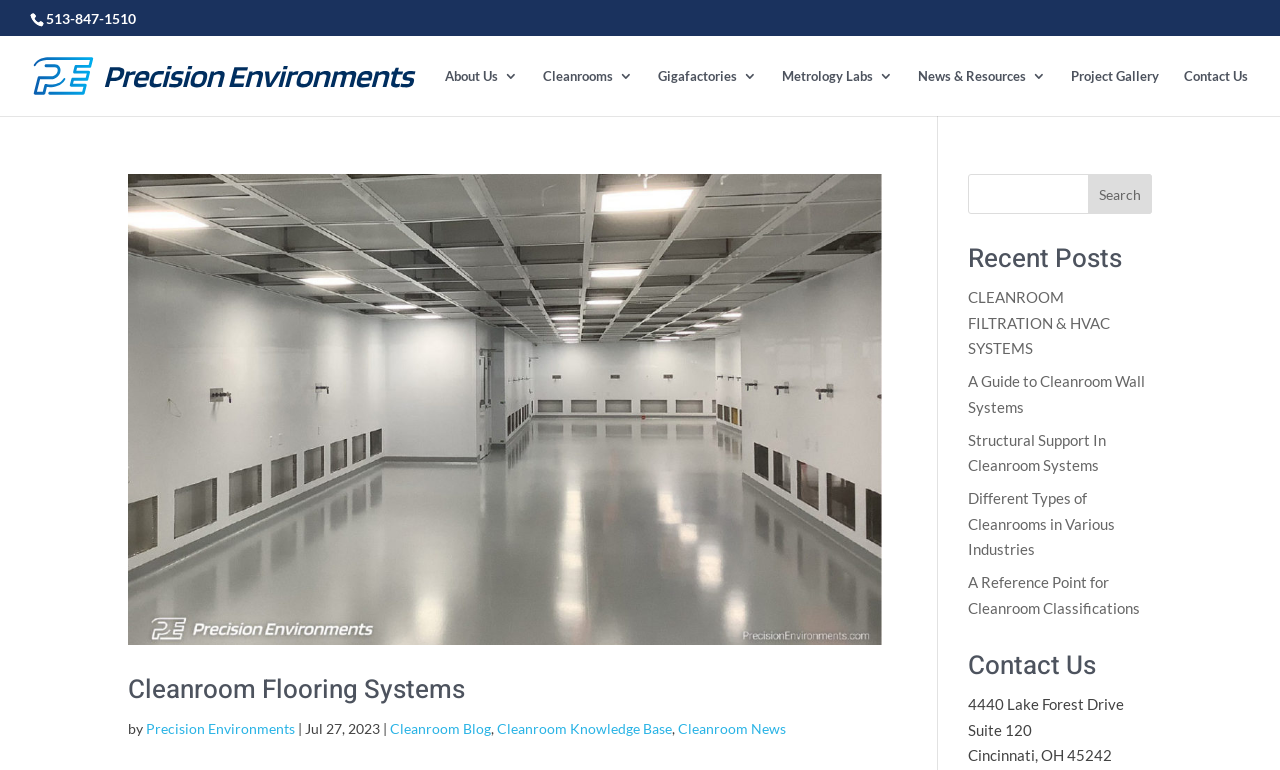Can you find the bounding box coordinates of the area I should click to execute the following instruction: "Call the phone number"?

[0.036, 0.012, 0.106, 0.034]